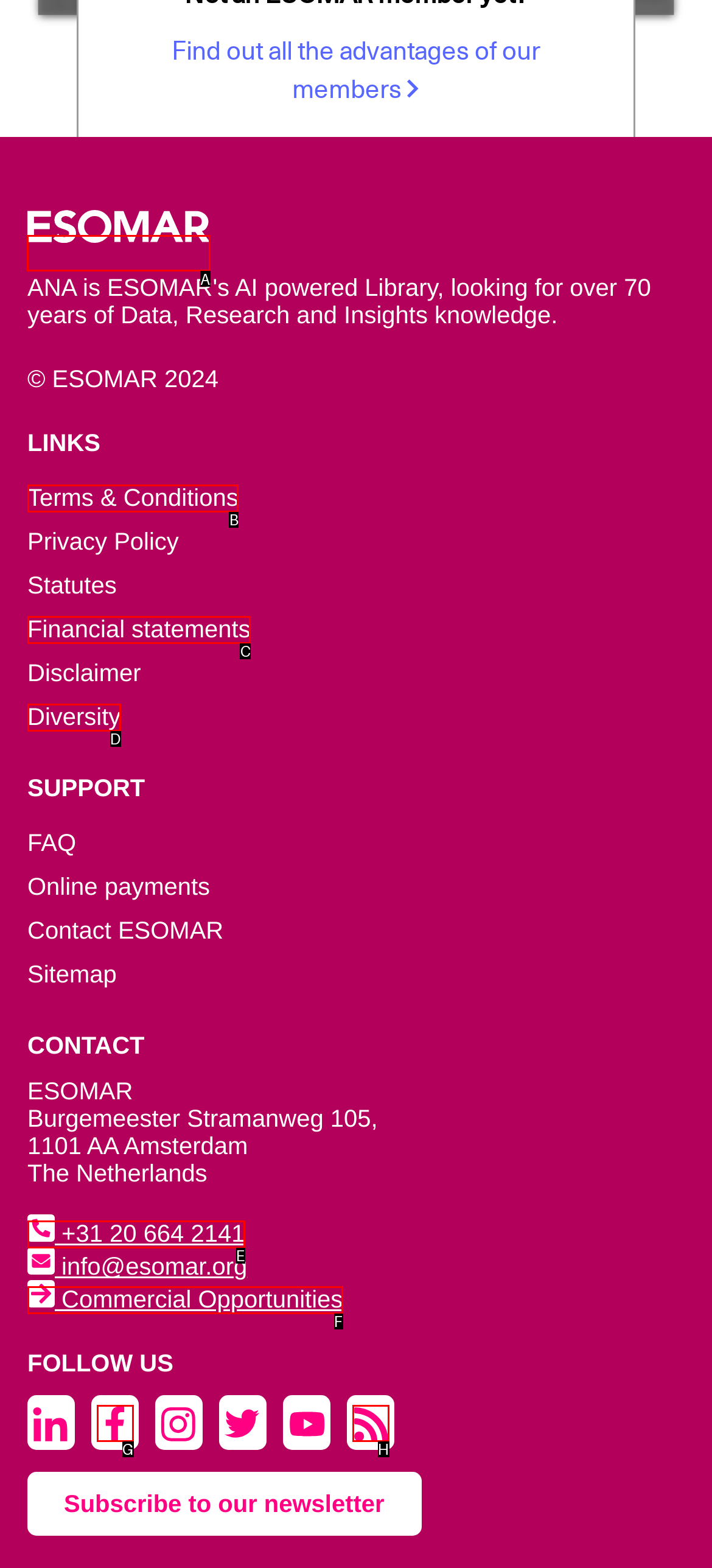Which lettered option should I select to achieve the task: Click on the ESOMAR logo according to the highlighted elements in the screenshot?

A